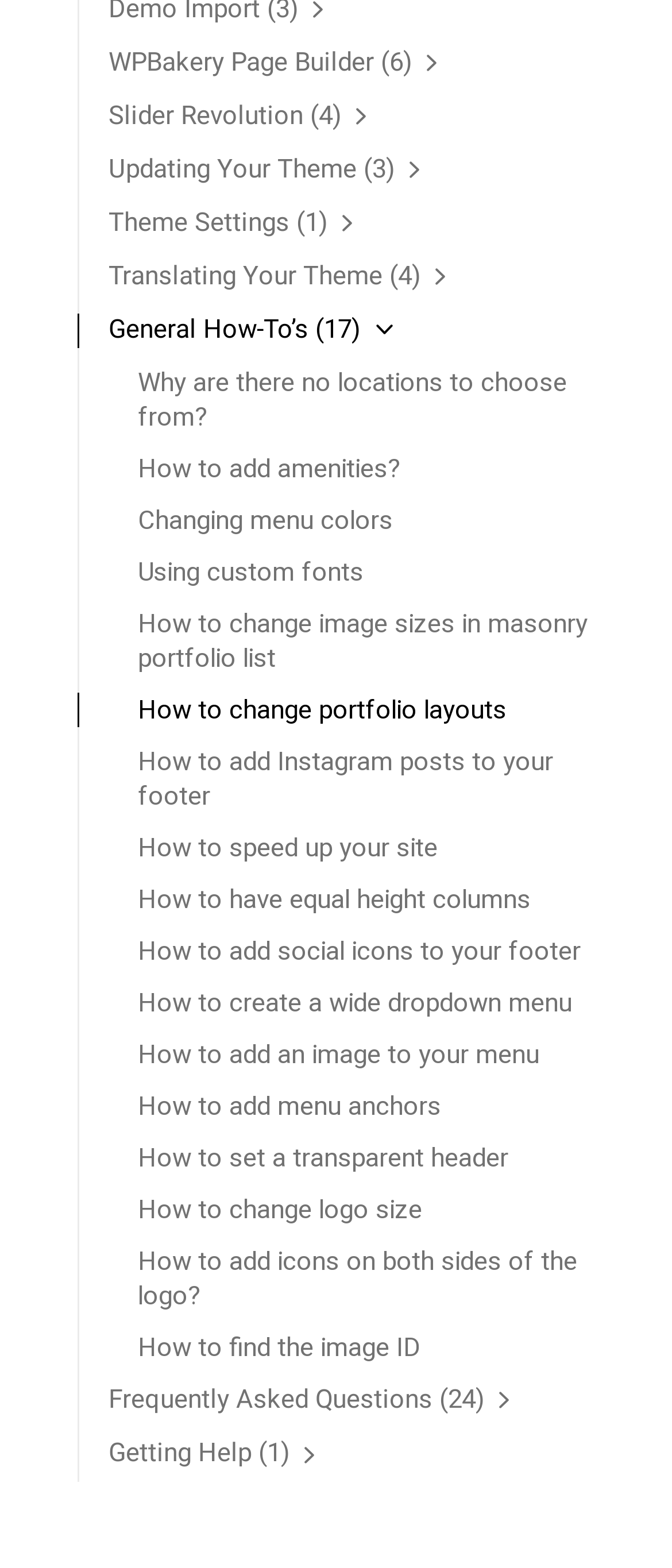Answer the following query concisely with a single word or phrase:
What is the last topic listed under the 'Getting Help' section?

Getting Help